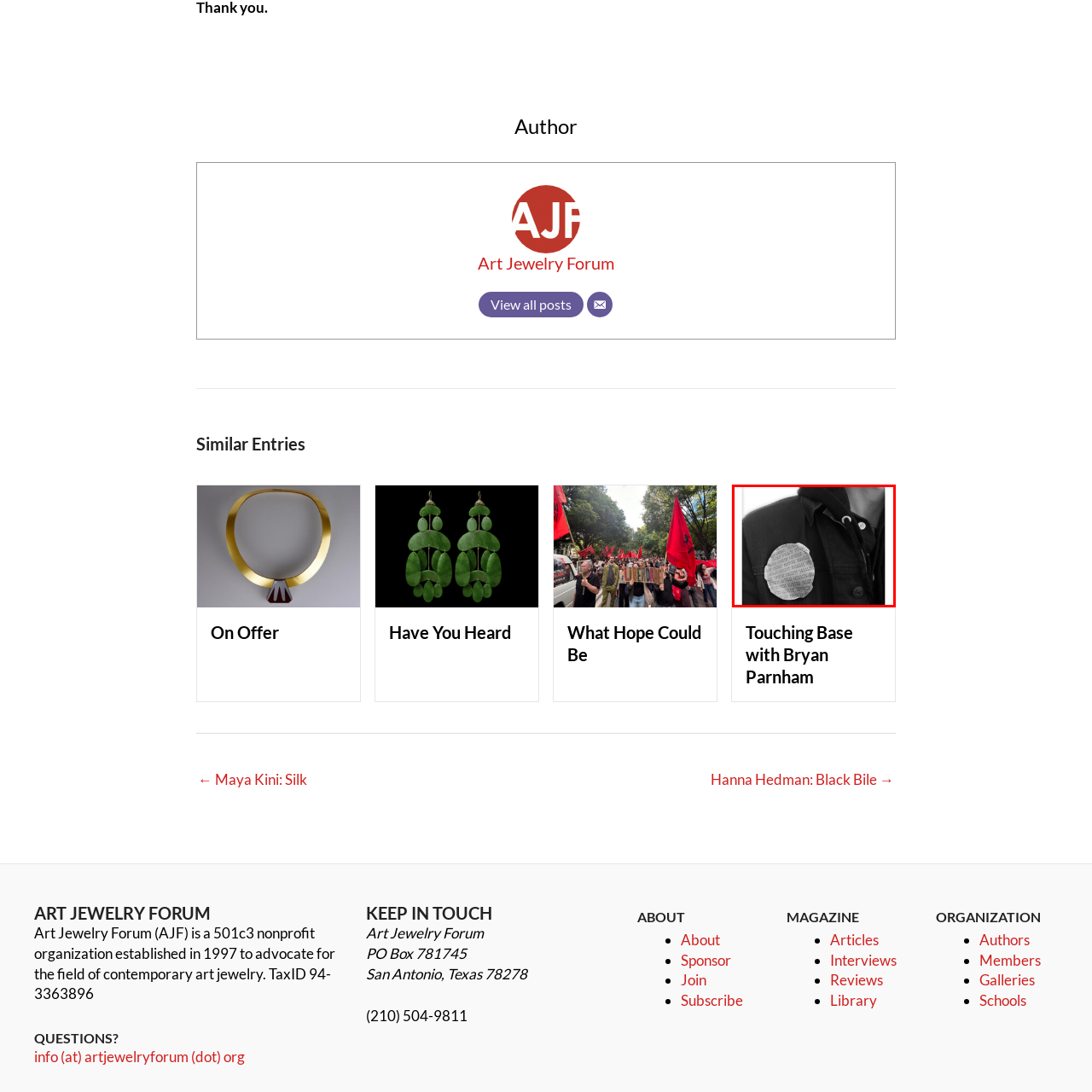View the portion of the image inside the red box and respond to the question with a succinct word or phrase: What is the shape of the brooch?

Circular